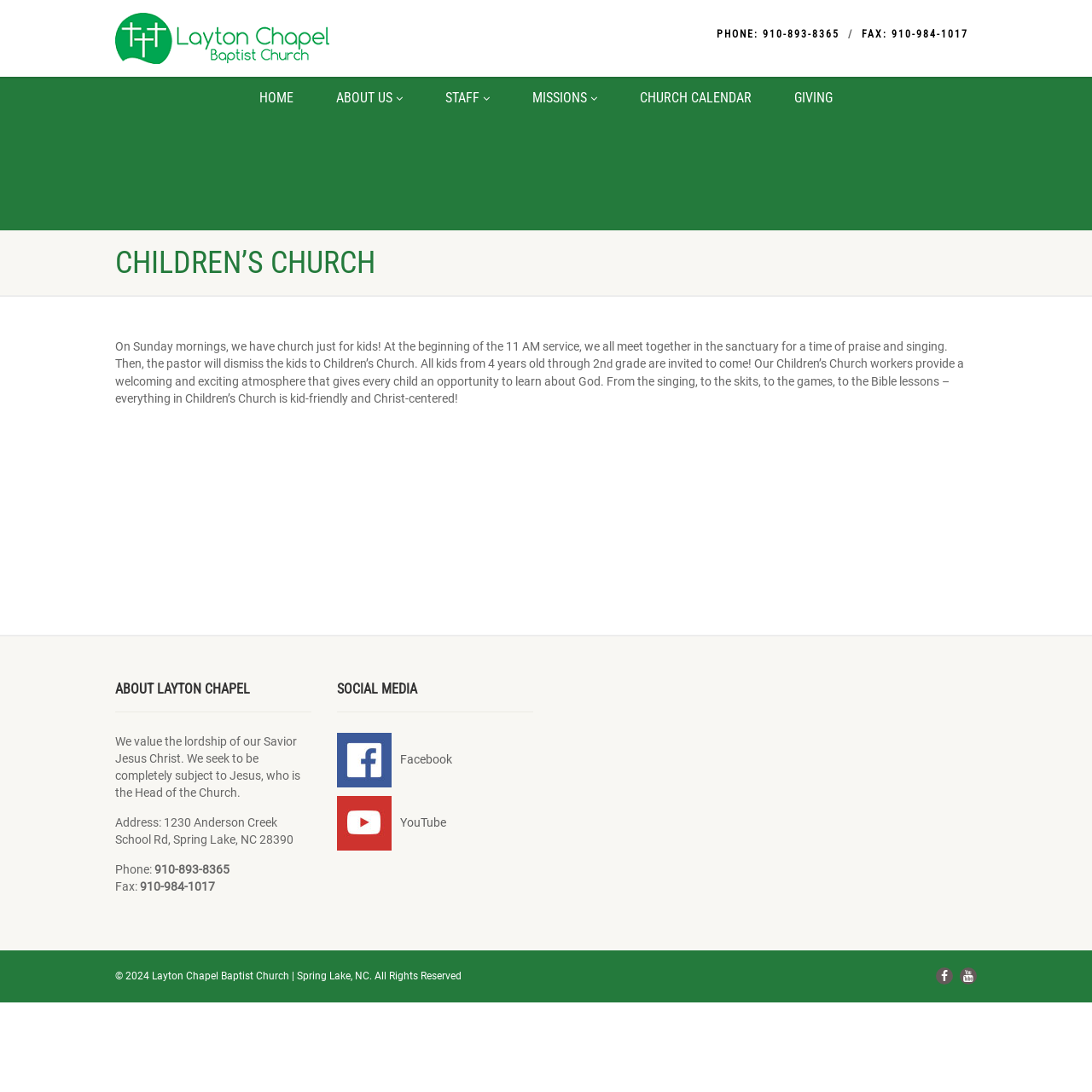What is the phone number of the church?
Kindly give a detailed and elaborate answer to the question.

I found the phone number by looking at the top-right corner of the webpage, where it says 'PHONE: 910-893-8365'. This is also repeated in the 'ABOUT LAYTON CHAPEL' section.